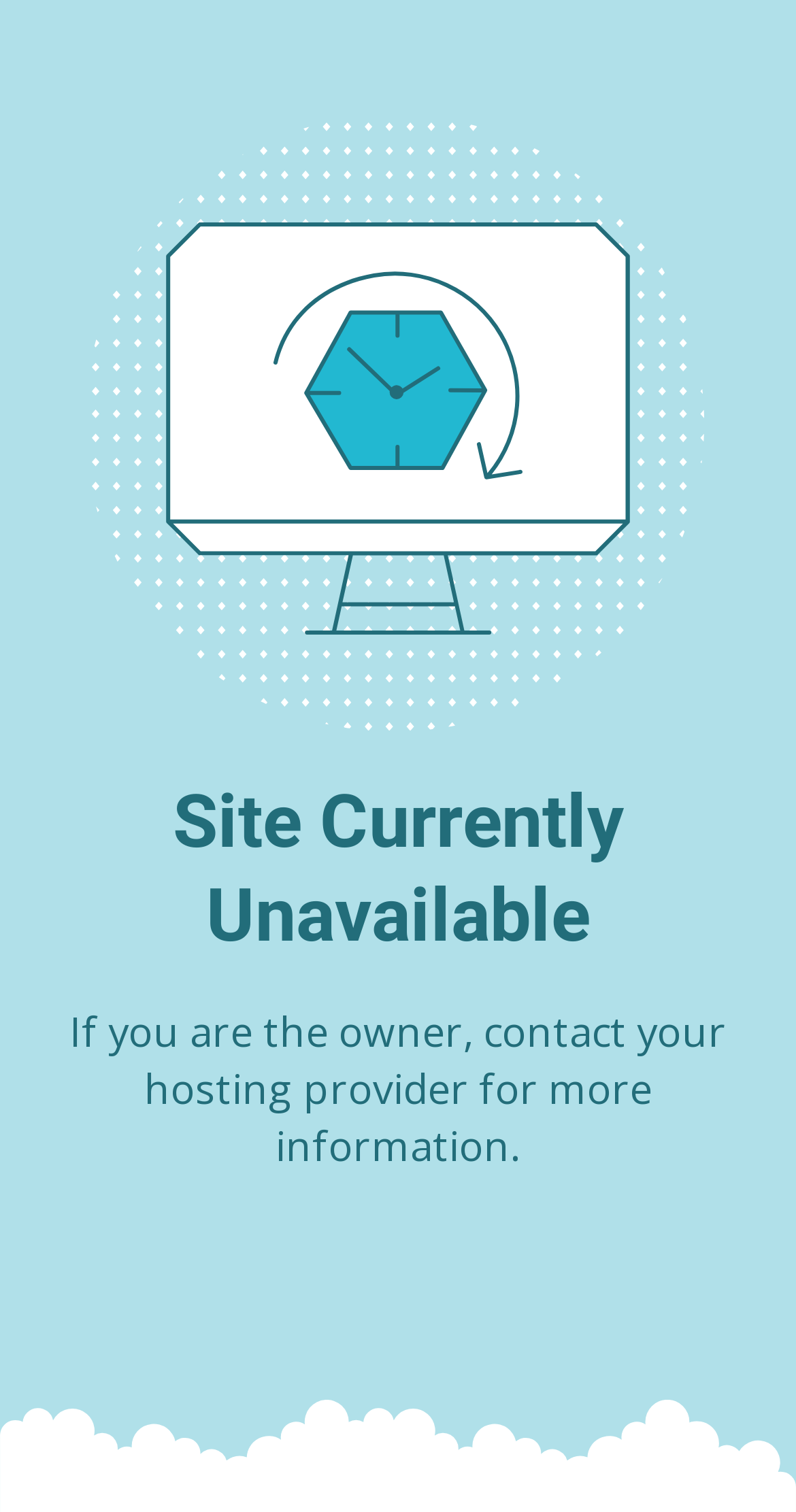Extract the text of the main heading from the webpage.

Site Currently Unavailable